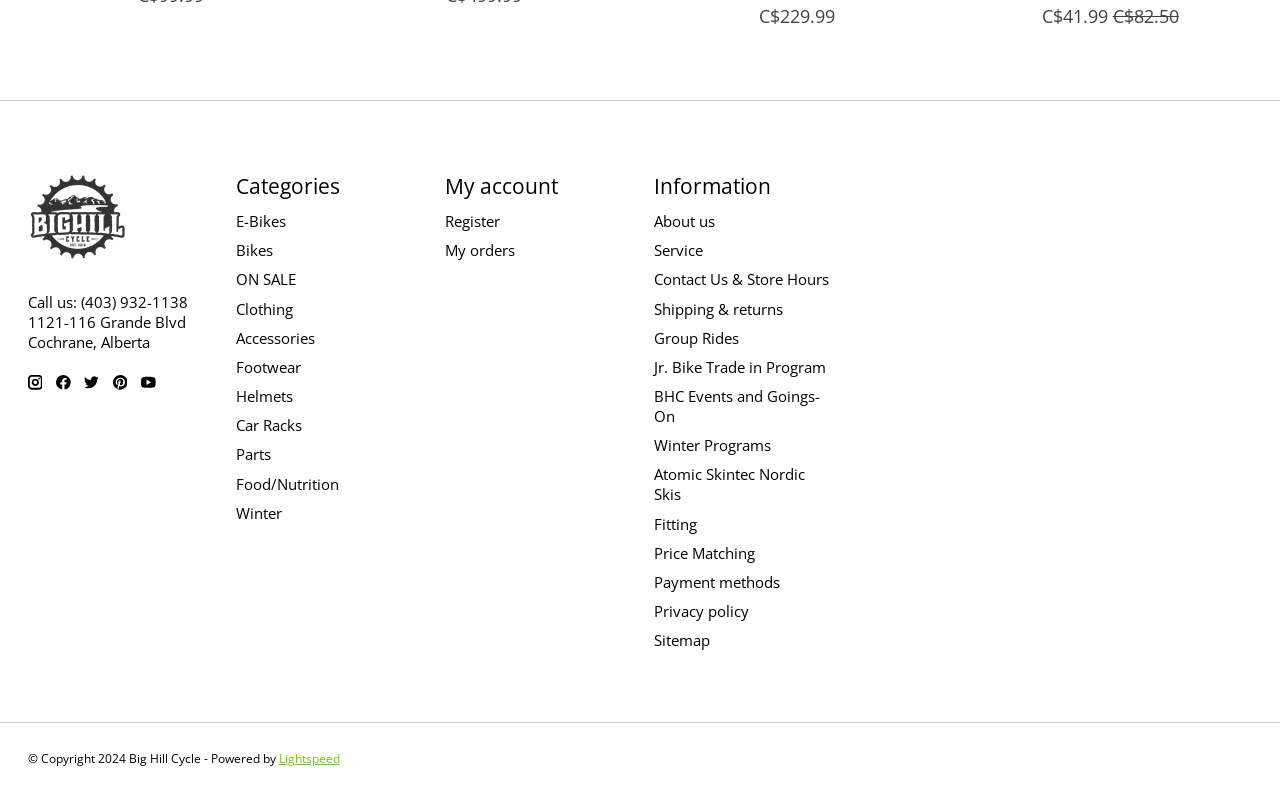Locate the bounding box coordinates of the item that should be clicked to fulfill the instruction: "Call the store".

[0.021, 0.367, 0.146, 0.443]